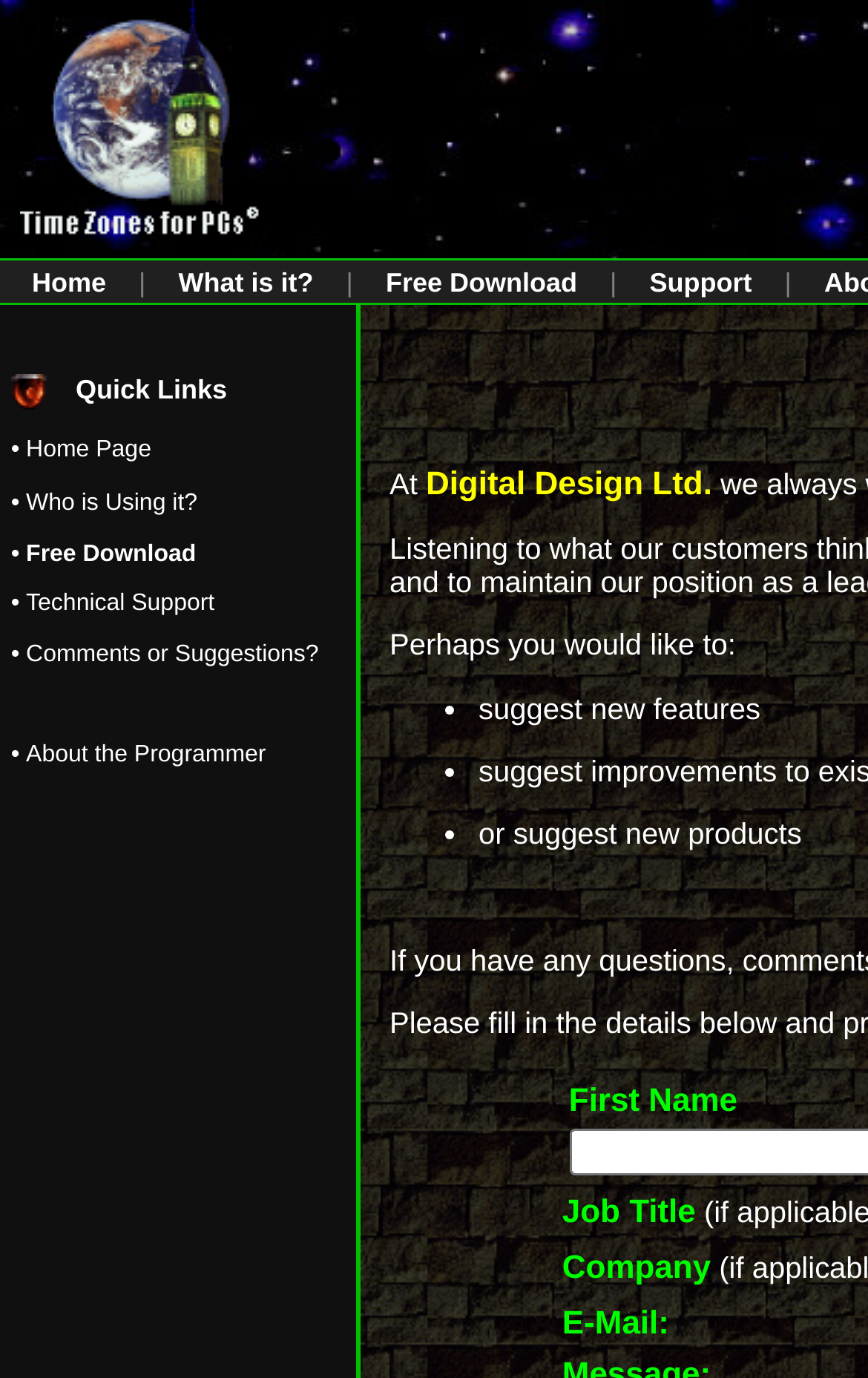Locate the bounding box coordinates of the element to click to perform the following action: 'Click the Home link'. The coordinates should be given as four float values between 0 and 1, in the form of [left, top, right, bottom].

[0.037, 0.193, 0.122, 0.216]